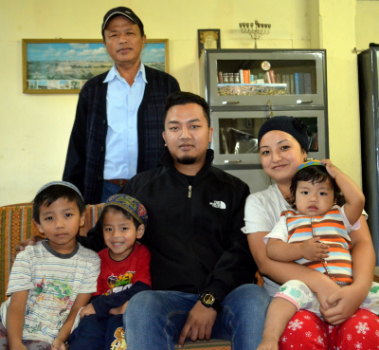Give a detailed account of everything present in the image.

This image captures a moment of togetherness among a family in a home setting. In the foreground, a young couple is seated, with the man dressed in a black North Face jacket and the woman wearing a white shirt paired with patterned pants. They are flanked by three children: two boys sitting on the floor, one of whom is wearing a striped shirt, while the other, grinning widely, is dressed in a red t-shirt. The youngest child is nestled in the woman's arms, wearing a cozy outfit with colorful stripes.

In the background, an older man stands, dressed casually in a blue shirt and dark jacket, watching the scene with a warm expression. The family is surrounded by domestic items, with a cabinet displaying books and other objects, which adds a personal touch to the environment. A painting or photograph hangs on the wall behind them, hinting at their cultural backdrop. This image beautifully illustrates familial bonds, cultural heritage, and the importance of community.